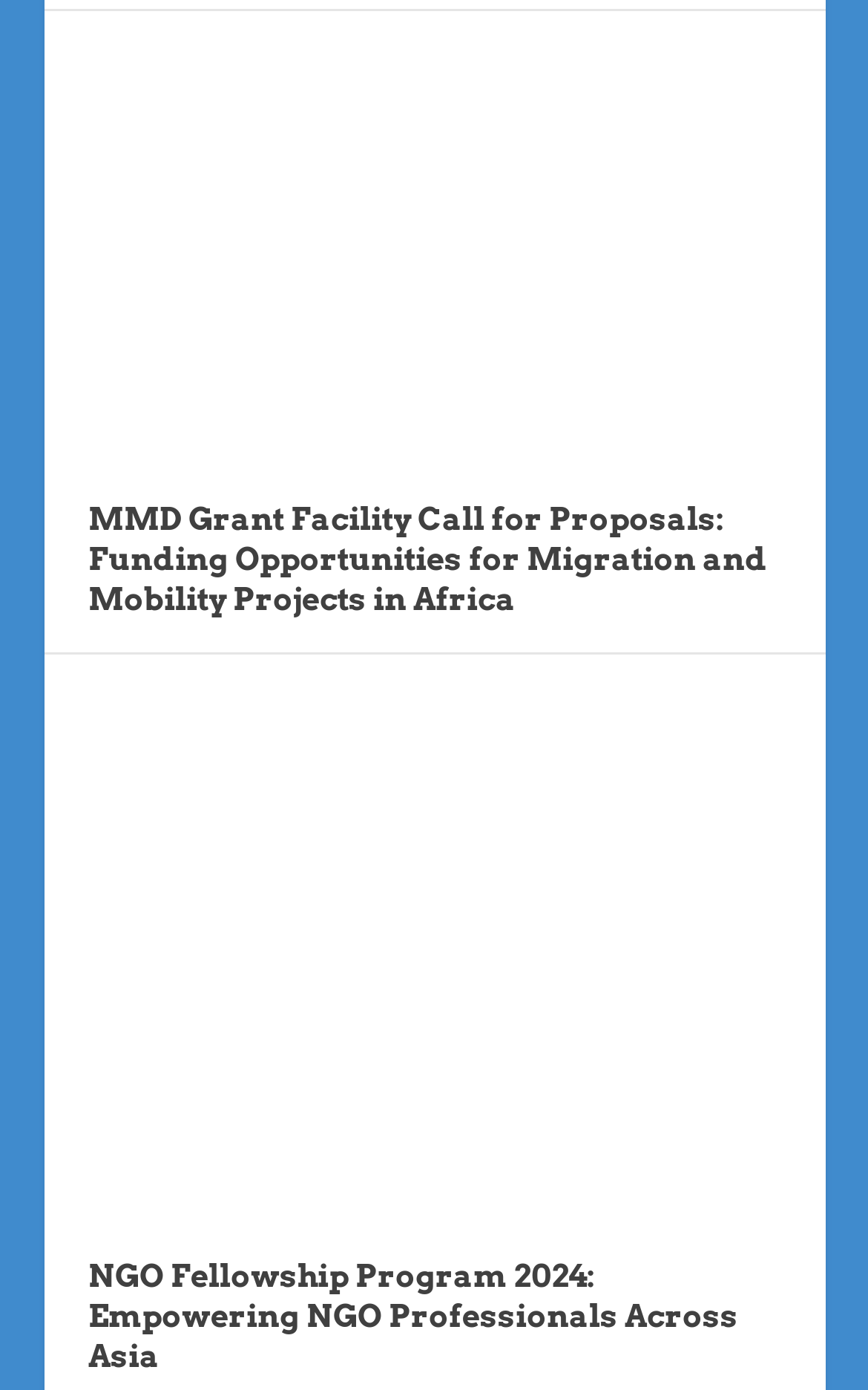Locate the UI element described by SEARCH BY CONTINENTS in the provided webpage screenshot. Return the bounding box coordinates in the format (top-left x, top-left y, bottom-right x, bottom-right y), ensuring all values are between 0 and 1.

[0.05, 0.537, 0.514, 0.563]